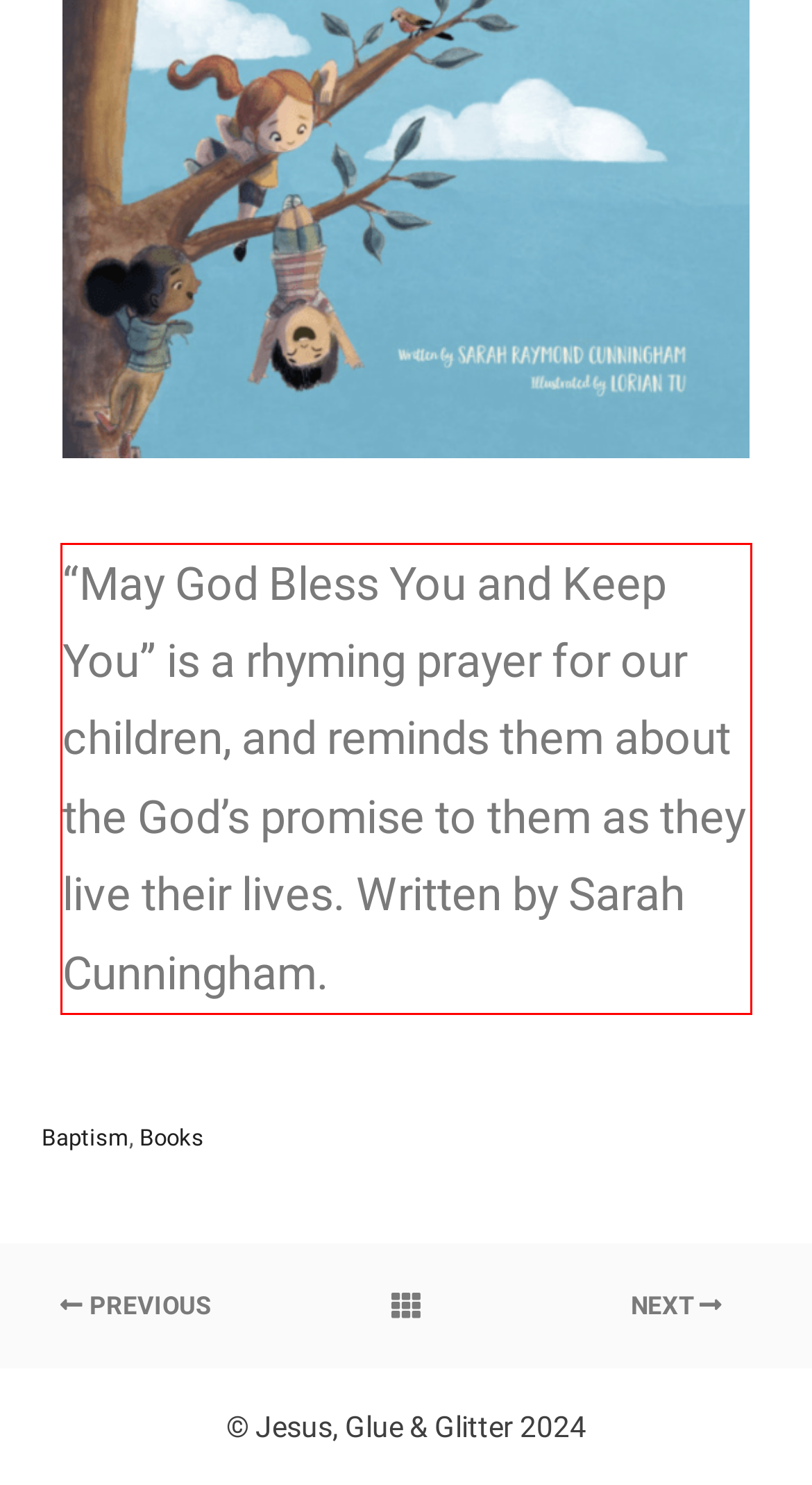Given the screenshot of a webpage, identify the red rectangle bounding box and recognize the text content inside it, generating the extracted text.

“May God Bless You and Keep You” is a rhyming prayer for our children, and reminds them about the God’s promise to them as they live their lives. Written by Sarah Cunningham.